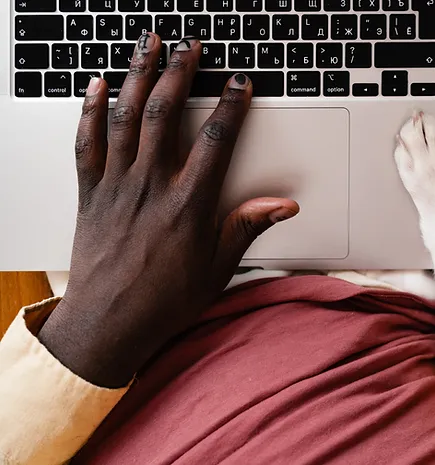Craft a descriptive caption that covers all aspects of the image.

The image depicts a close-up of a person's hand resting on a laptop keyboard, illustrating a moment of engagement with technology. The individual appears to be wearing a long-sleeved shirt, showcasing a rich color palette that combines warm tones. In the foreground, a pet's paw can be seen gently resting on the laptop, hinting at a cozy atmosphere where technology and companionship intertwine. This scene beautifully reflects the idea of working from home or engaging in tasks while accompanied by a beloved pet, embodying a sense of comfort and partnership. The image resonates with themes of pet ownership, kindness, and the integration of personal and professional life.